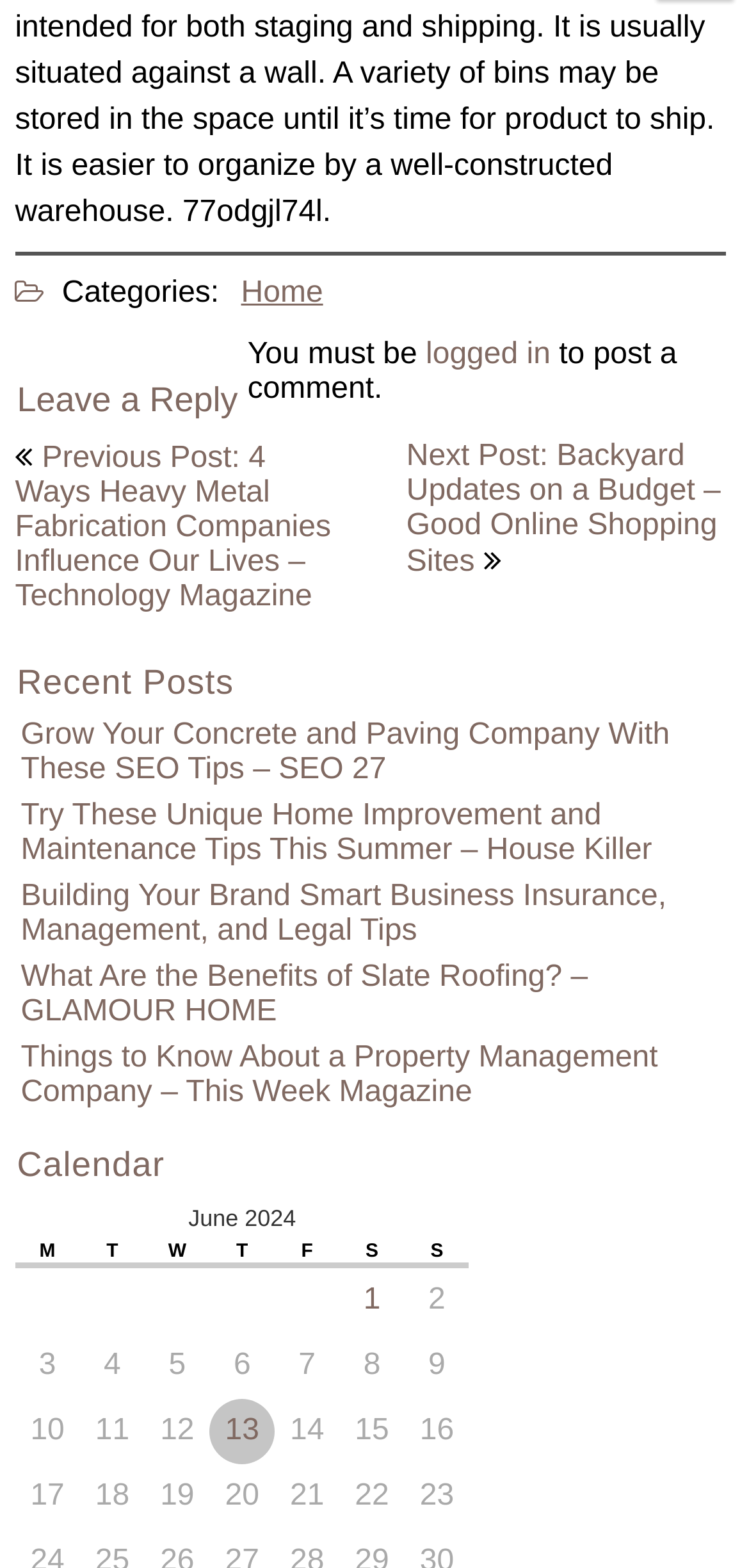Find the bounding box coordinates of the element to click in order to complete this instruction: "Click on 'Previous Post: 4 Ways Heavy Metal Fabrication Companies Influence Our Lives – Technology Magazine'". The bounding box coordinates must be four float numbers between 0 and 1, denoted as [left, top, right, bottom].

[0.02, 0.282, 0.442, 0.391]